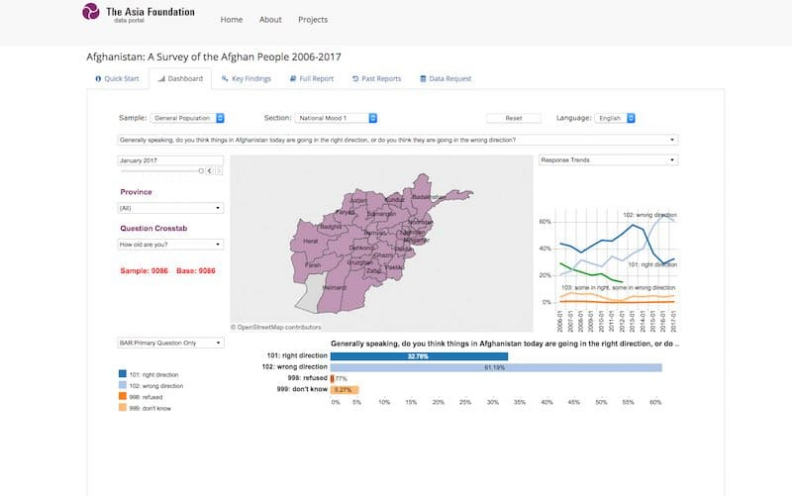Analyze the image and give a detailed response to the question:
What percentage of respondents feel things are moving in the right direction?

According to the horizontal bar chart, 32.7% of respondents believe things in Afghanistan are going in the right direction, as shown in the response trends section.